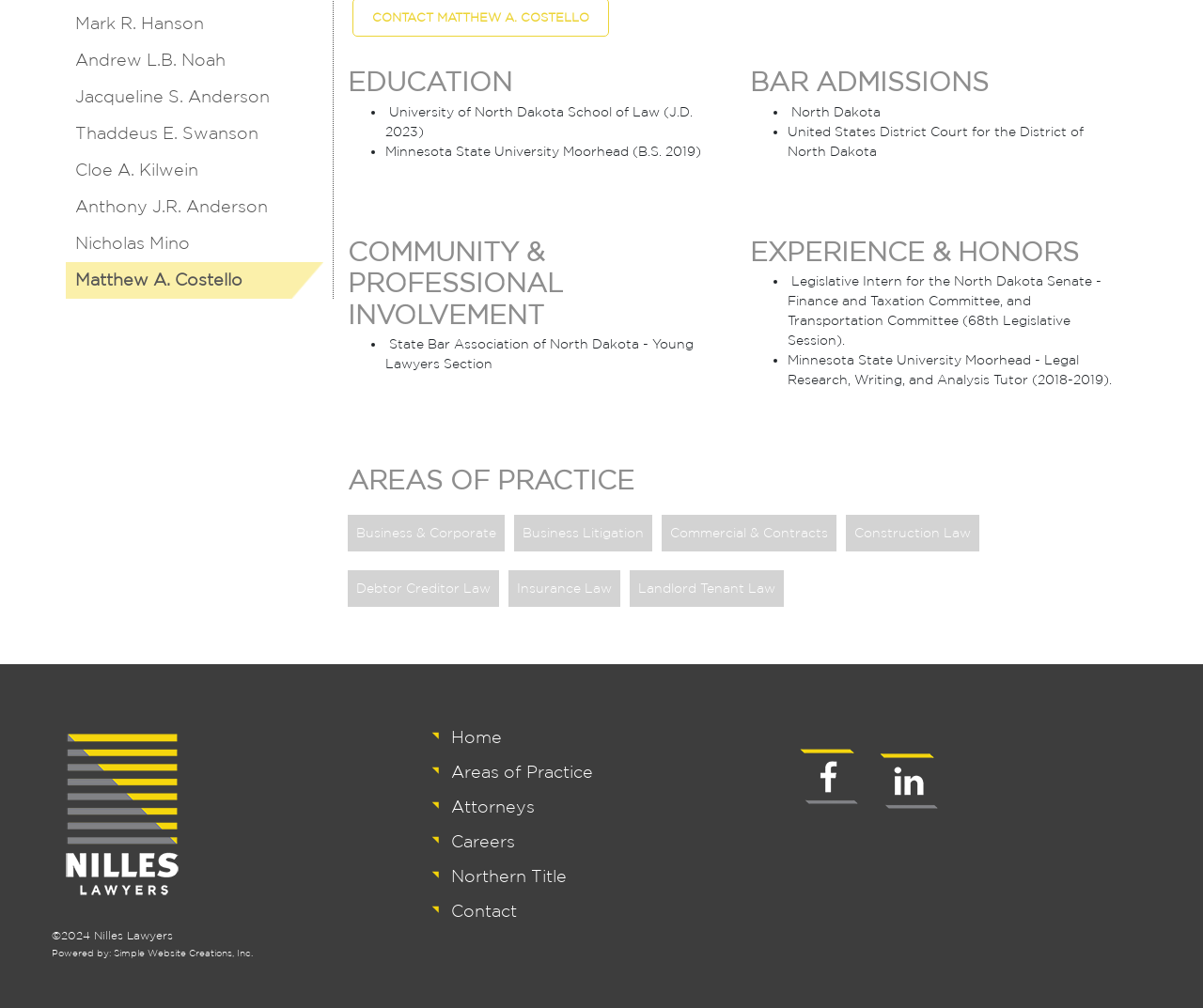Please find the bounding box coordinates in the format (top-left x, top-left y, bottom-right x, bottom-right y) for the given element description. Ensure the coordinates are floating point numbers between 0 and 1. Description: Areas of Practice

[0.375, 0.756, 0.493, 0.774]